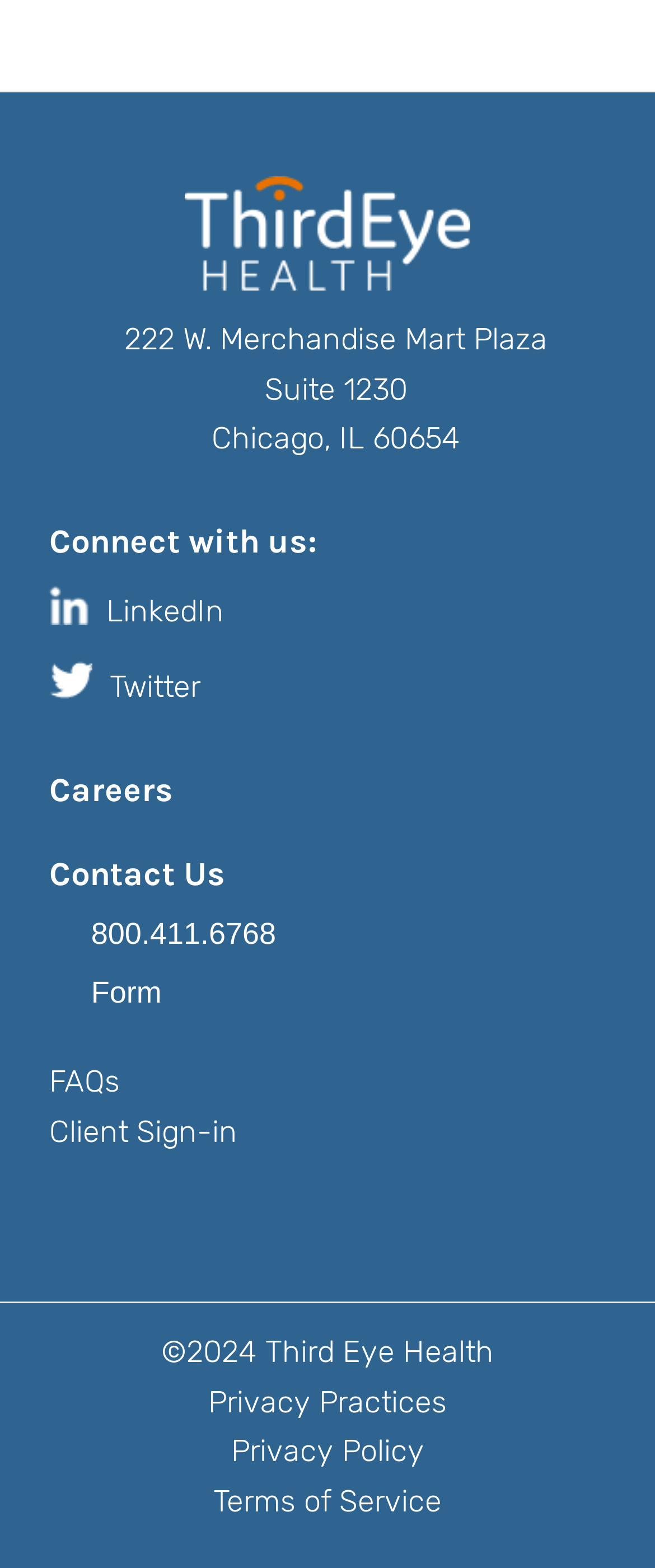Show the bounding box coordinates of the region that should be clicked to follow the instruction: "Explore Careers."

[0.075, 0.491, 0.265, 0.516]